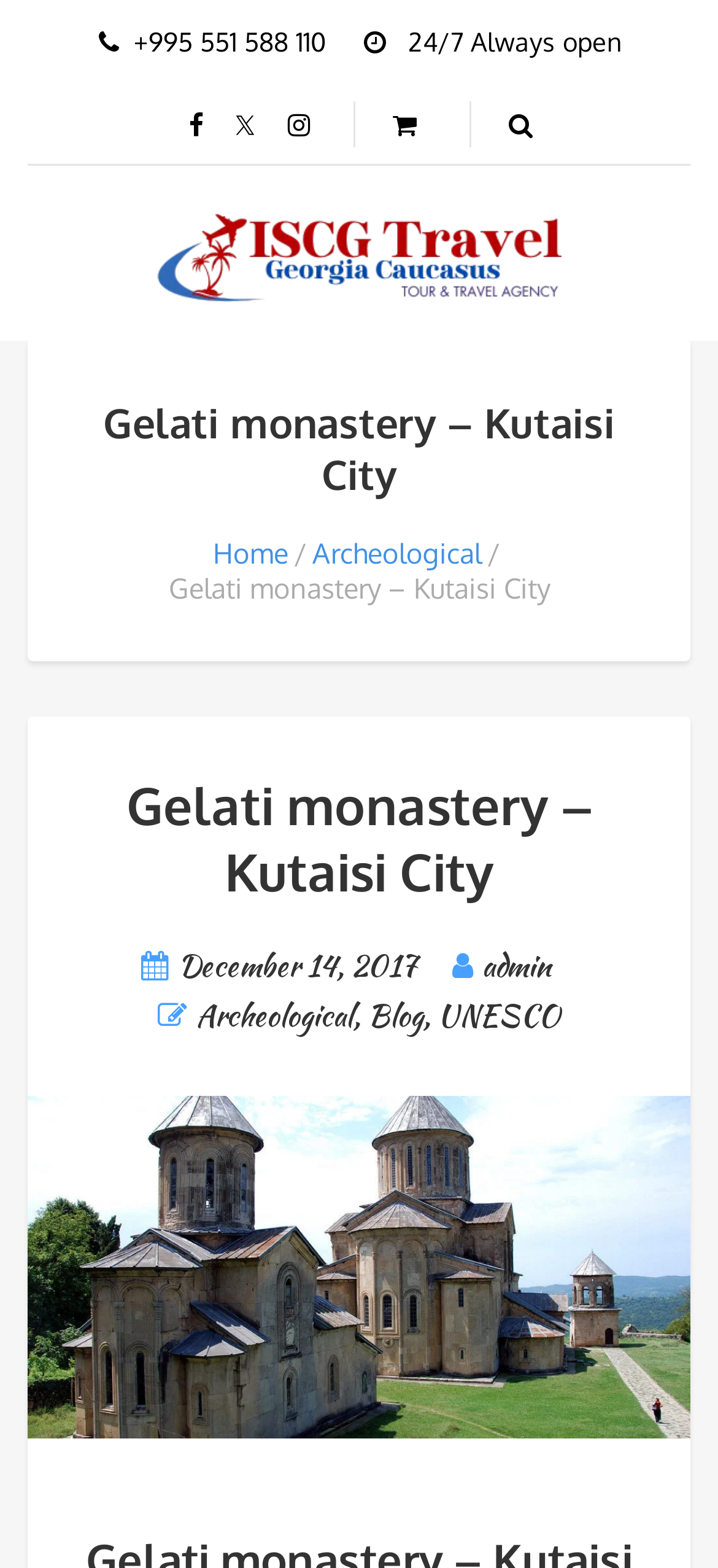Please determine the bounding box coordinates of the clickable area required to carry out the following instruction: "Call the phone number". The coordinates must be four float numbers between 0 and 1, represented as [left, top, right, bottom].

[0.186, 0.016, 0.453, 0.036]